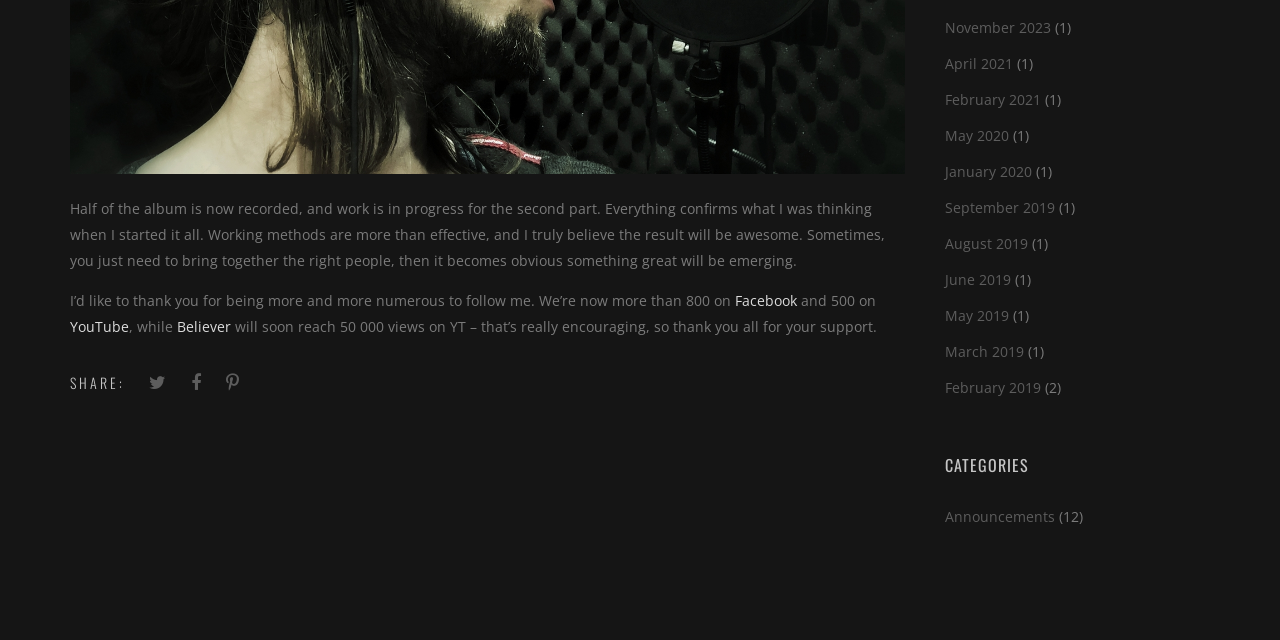Find the bounding box coordinates for the HTML element specified by: "September 2019".

[0.738, 0.309, 0.824, 0.338]